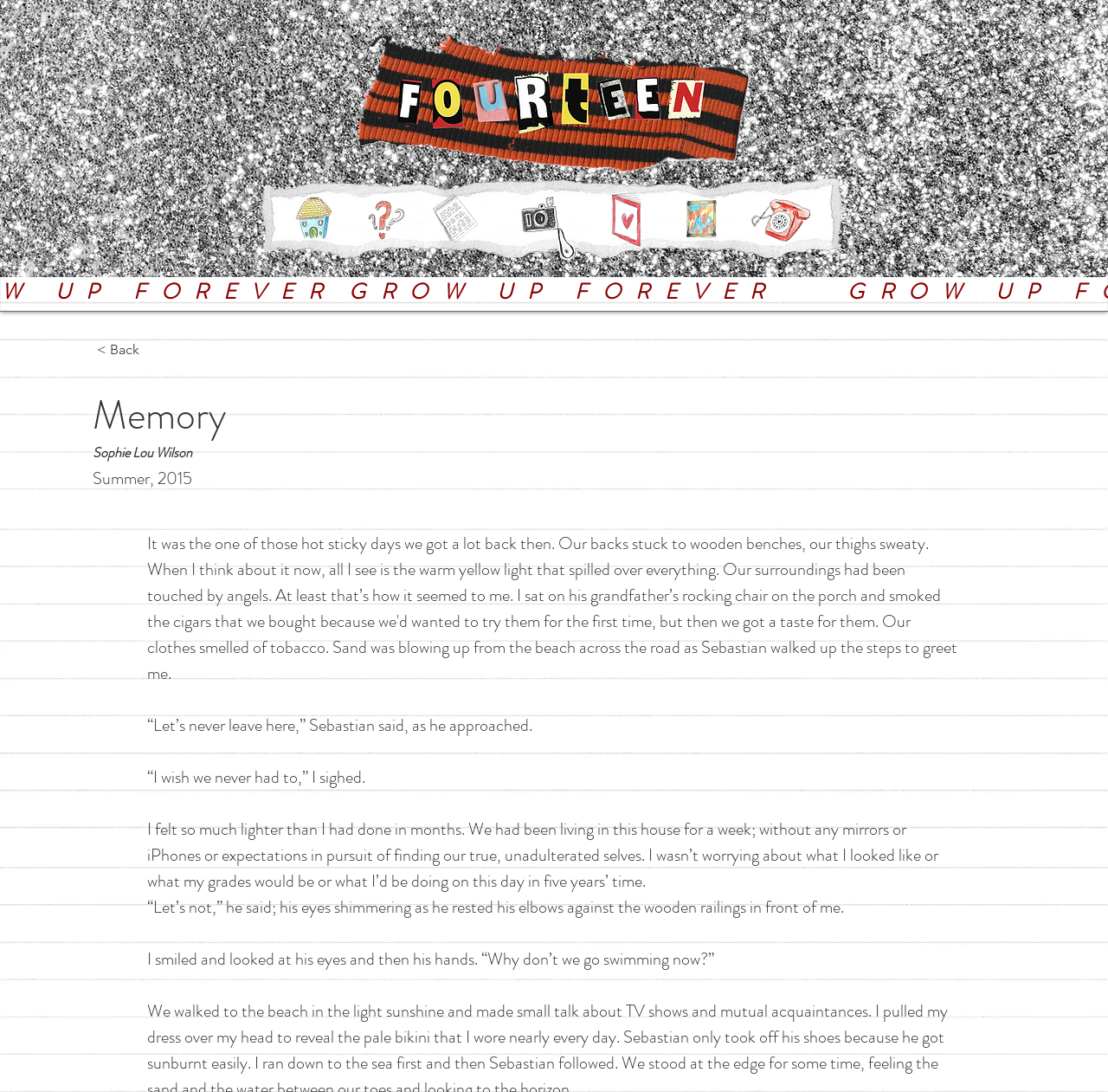Bounding box coordinates are specified in the format (top-left x, top-left y, bottom-right x, bottom-right y). All values are floating point numbers bounded between 0 and 1. Please provide the bounding box coordinate of the region this sentence describes: 778-410-2080

None